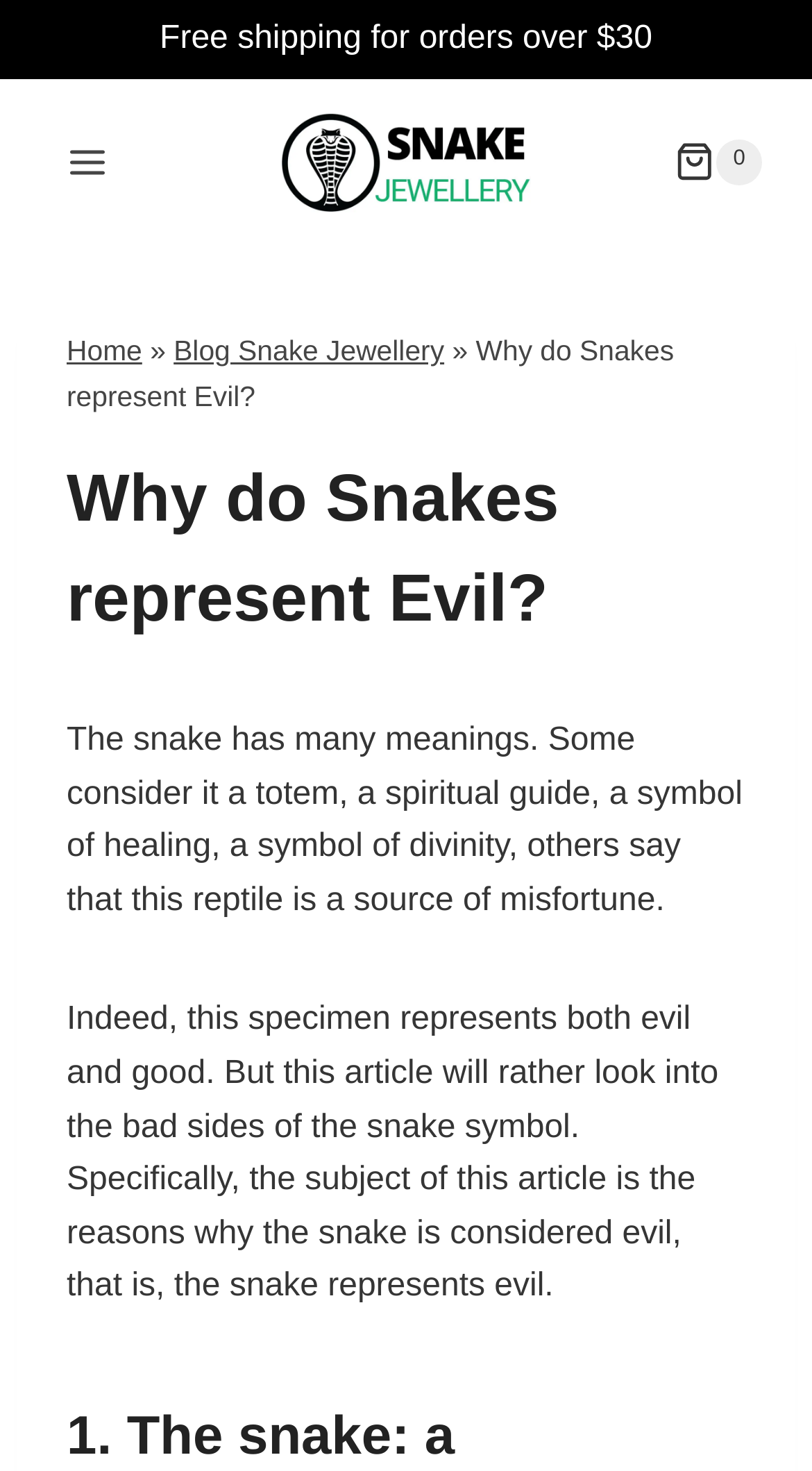Determine the bounding box for the HTML element described here: "alt="Logo Snake Jewellery"". The coordinates should be given as [left, top, right, bottom] with each number being a float between 0 and 1.

[0.346, 0.076, 0.654, 0.144]